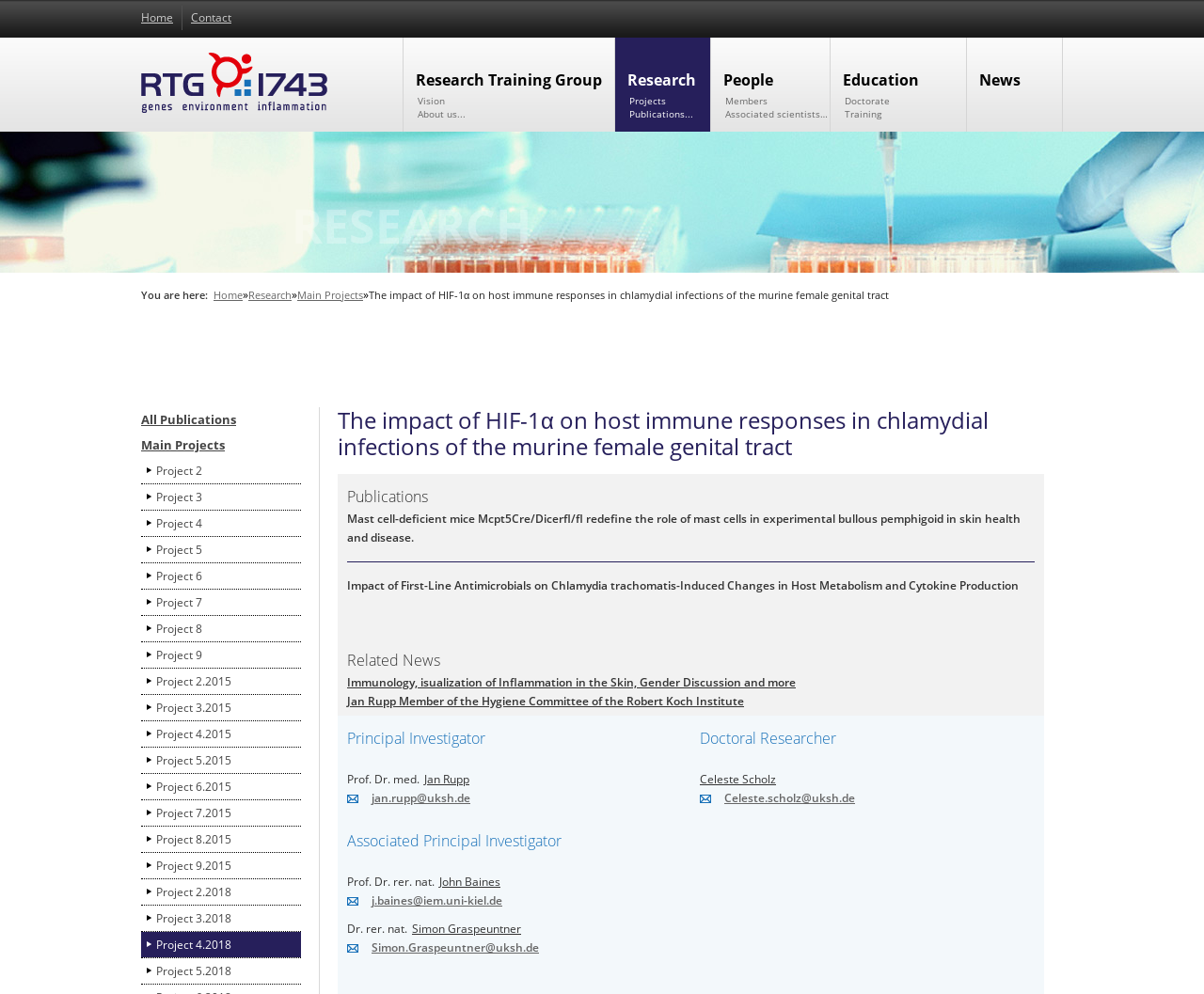Please provide a detailed answer to the question below by examining the image:
What is the email address of Celeste Scholz?

I looked for the heading 'Doctoral Researcher' and found the link 'Celeste Scholz' below it, and then found the link 'Celeste.scholz@uksh.de' which is the email address of Celeste Scholz.